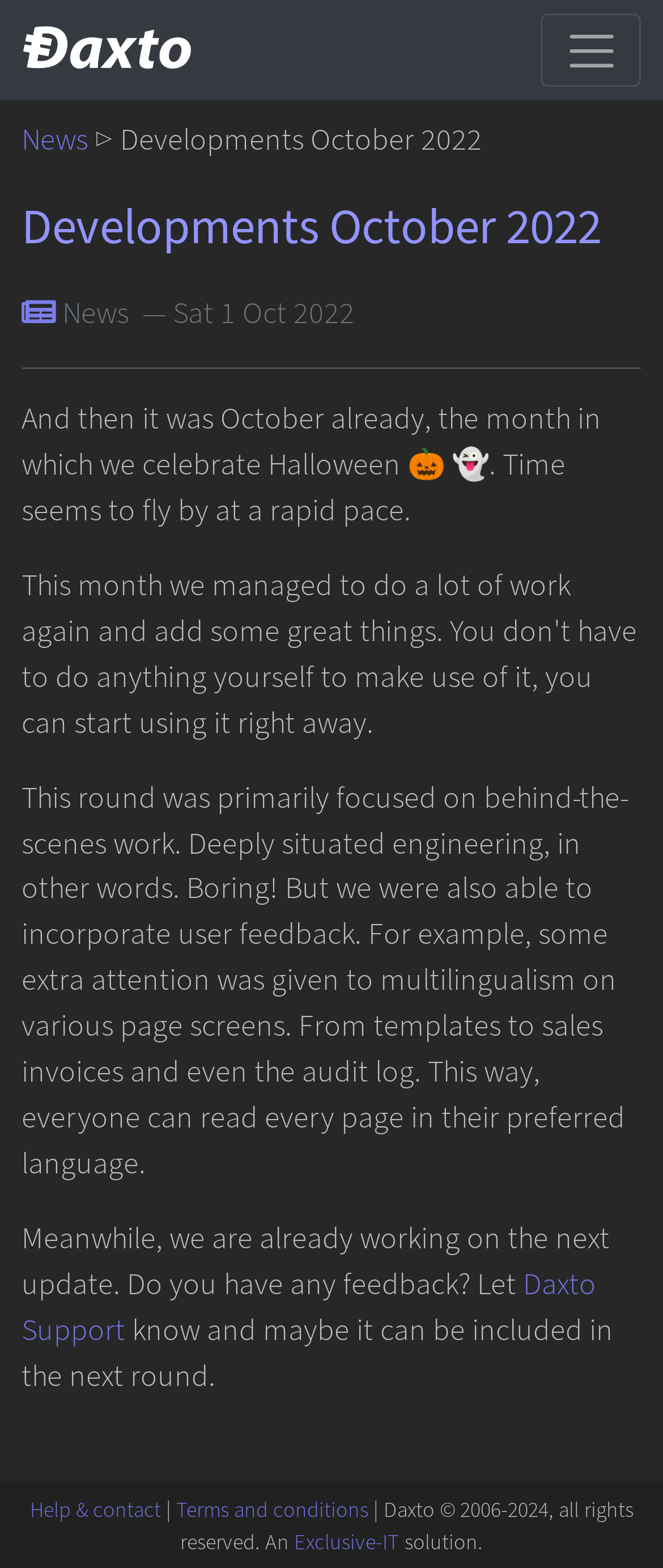Give a detailed account of the webpage.

The webpage is about Daxto, a solution for entrepreneurs to manage their paperwork efficiently. At the top left, there is a link to the Daxto homepage, accompanied by a small Daxto logo. On the top right, a toggle navigation button is present. 

Below the top section, the main content area begins. A link to the "News" section is located at the top left, followed by a heading that reads "Developments October 2022". A brief description of the news article is provided, stating that it was published on Saturday, 1st October 2022. 

A horizontal separator line divides the news article description from the main content. The main content is a blog post that discusses the developments made by Daxto in October 2022. The post starts by mentioning that October is a month of celebration, specifically Halloween. It then proceeds to explain that the focus of the month was on behind-the-scenes work, including engineering and incorporating user feedback, particularly in terms of multilingualism on various page screens. 

The blog post continues to discuss the upcoming updates and invites users to provide feedback, which can be submitted through the Daxto Support link. At the bottom of the page, there are links to "Help & contact", "Terms and conditions", and "Exclusive-IT", along with a copyright notice stating that Daxto owns all rights from 2006 to 2024.